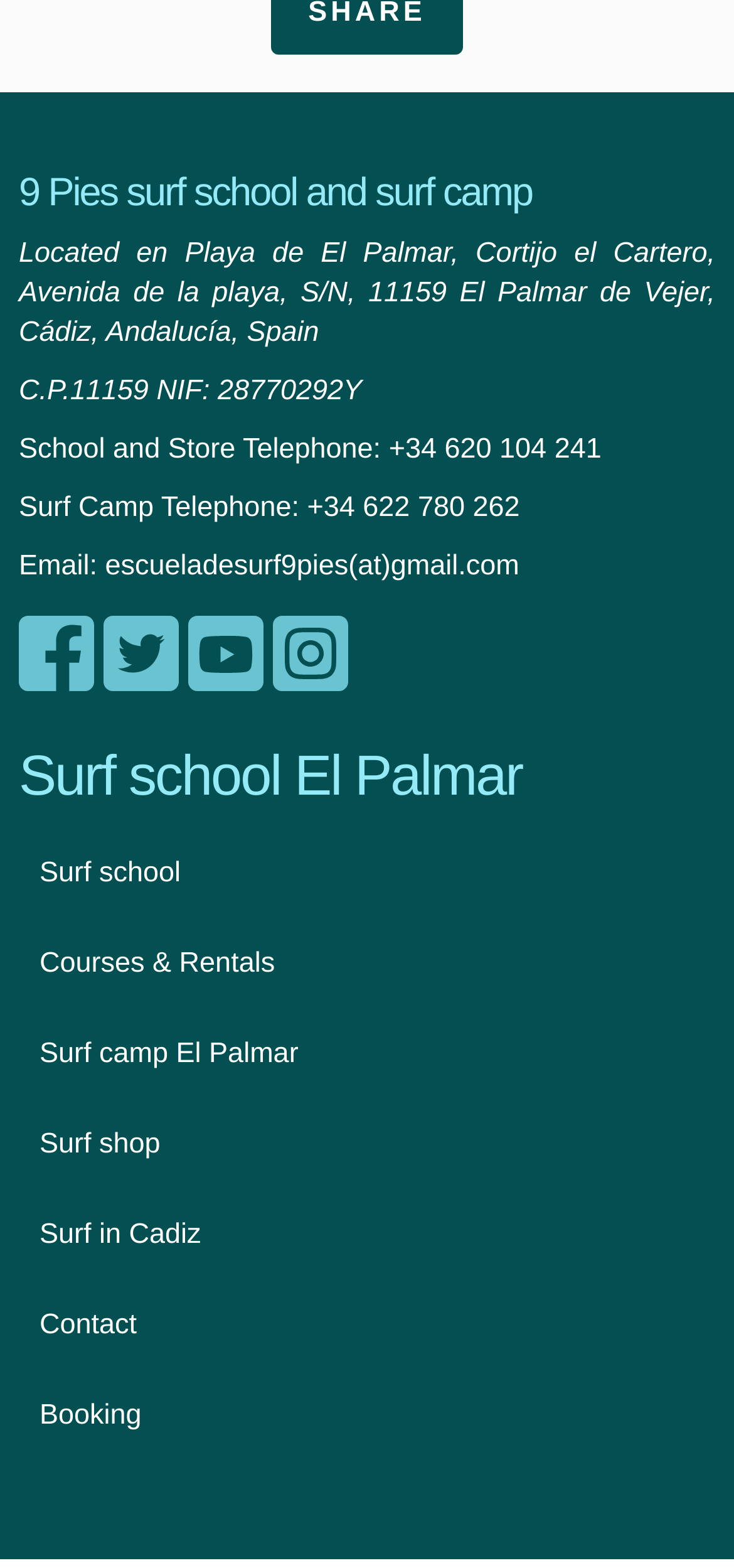Identify the bounding box coordinates for the element that needs to be clicked to fulfill this instruction: "Send an email to 9 Pies". Provide the coordinates in the format of four float numbers between 0 and 1: [left, top, right, bottom].

[0.143, 0.351, 0.708, 0.371]